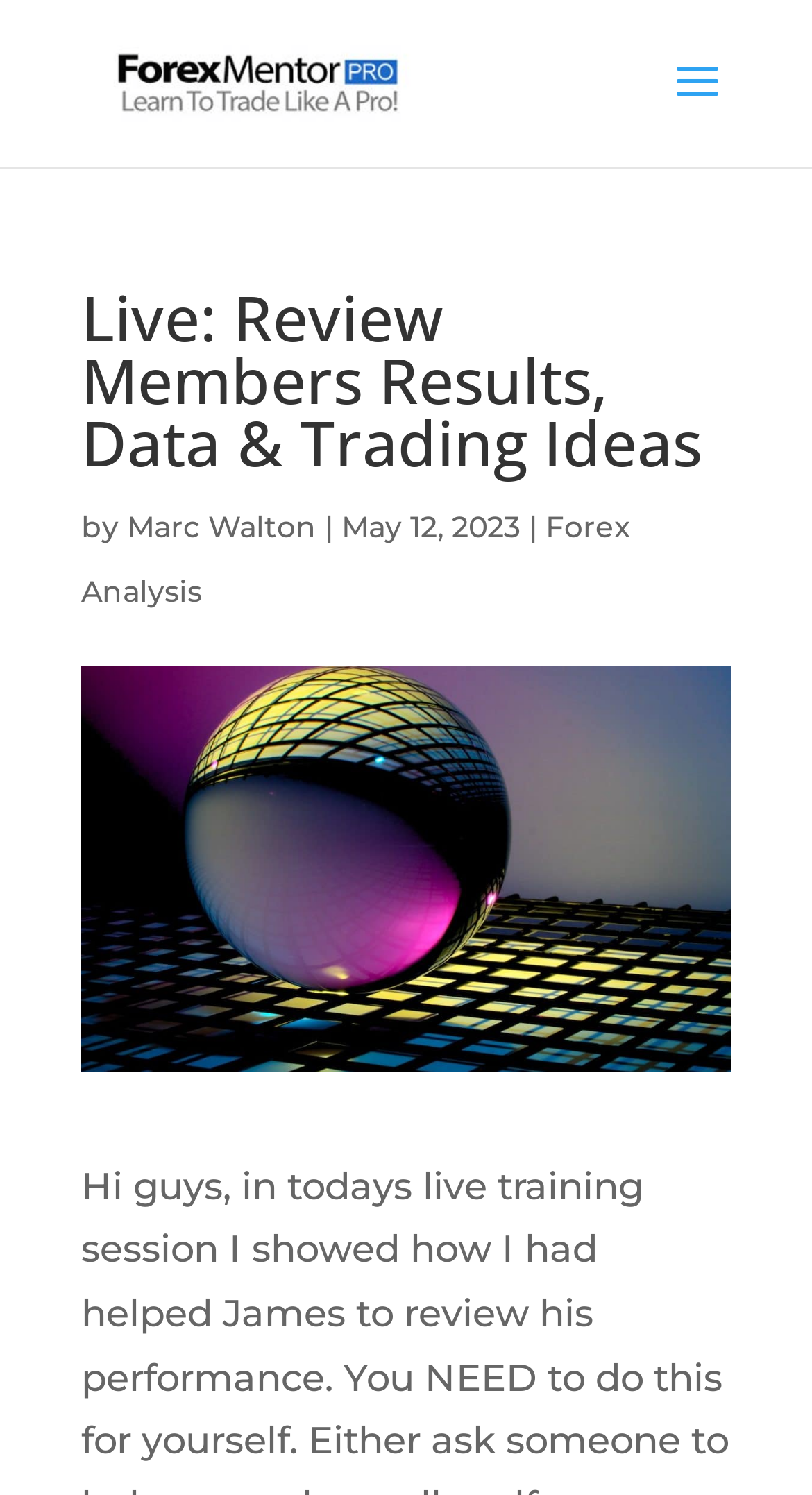Provide your answer in one word or a succinct phrase for the question: 
What is the date of the article?

May 12, 2023